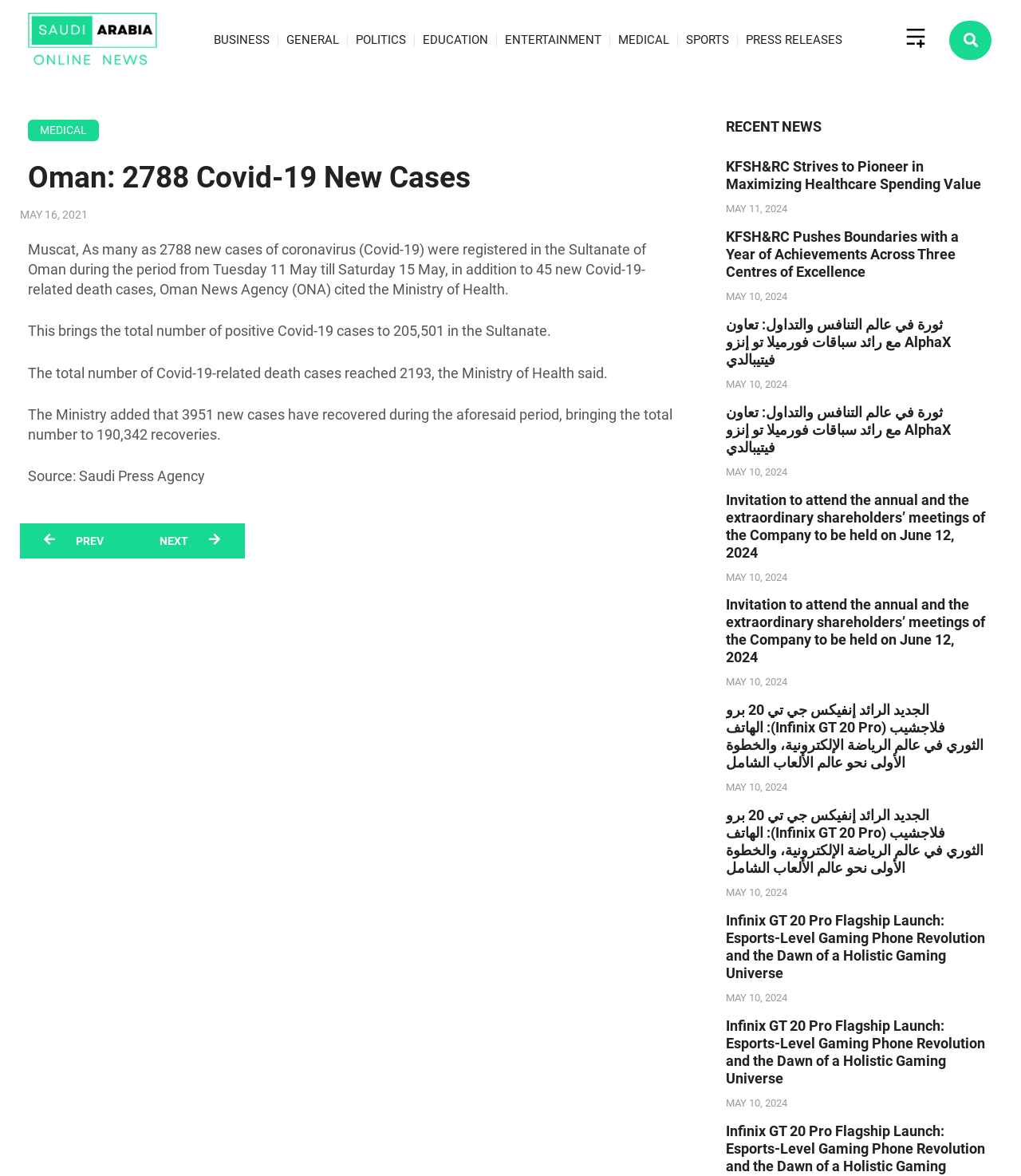Highlight the bounding box coordinates of the element that should be clicked to carry out the following instruction: "Click on BUSINESS link". The coordinates must be given as four float numbers ranging from 0 to 1, i.e., [left, top, right, bottom].

[0.201, 0.007, 0.272, 0.061]